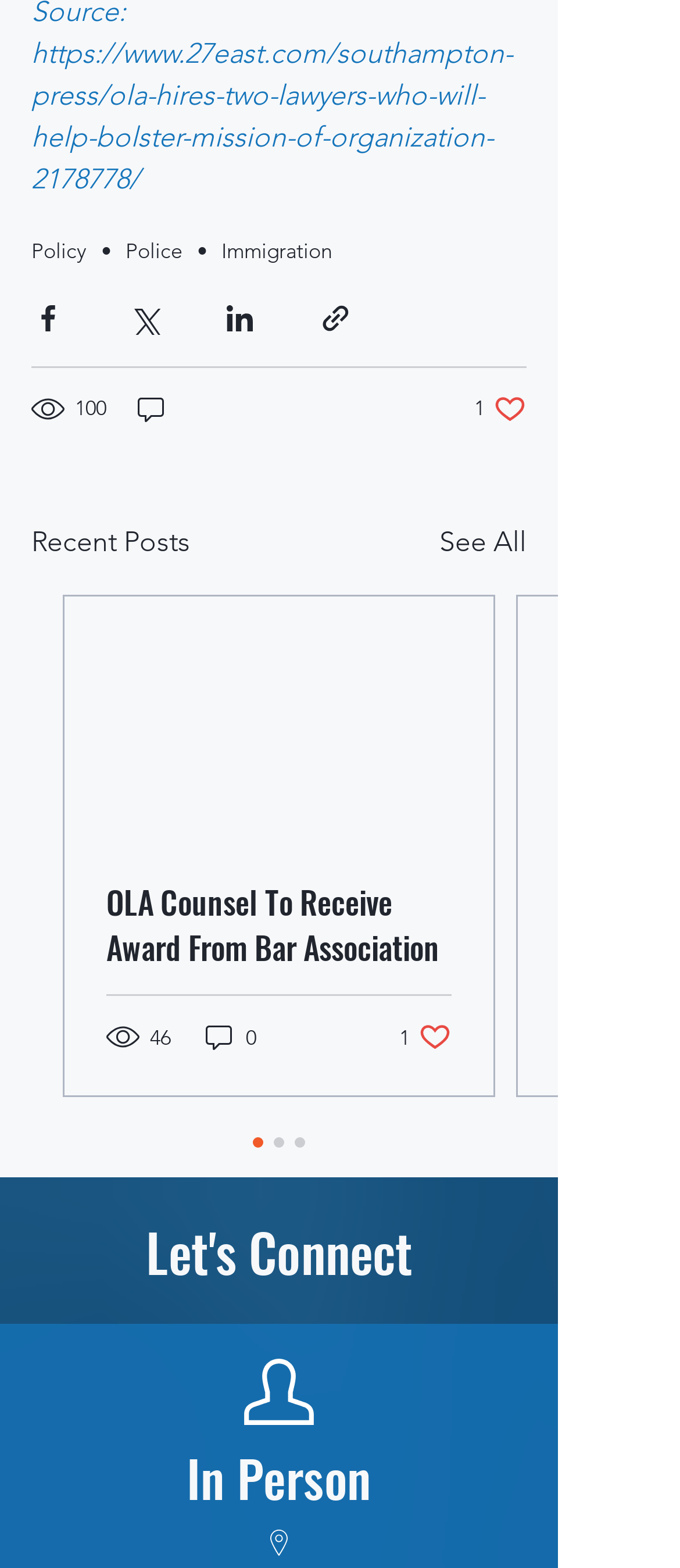Please determine the bounding box coordinates of the section I need to click to accomplish this instruction: "Connect with us in person".

[0.051, 0.92, 0.769, 0.965]